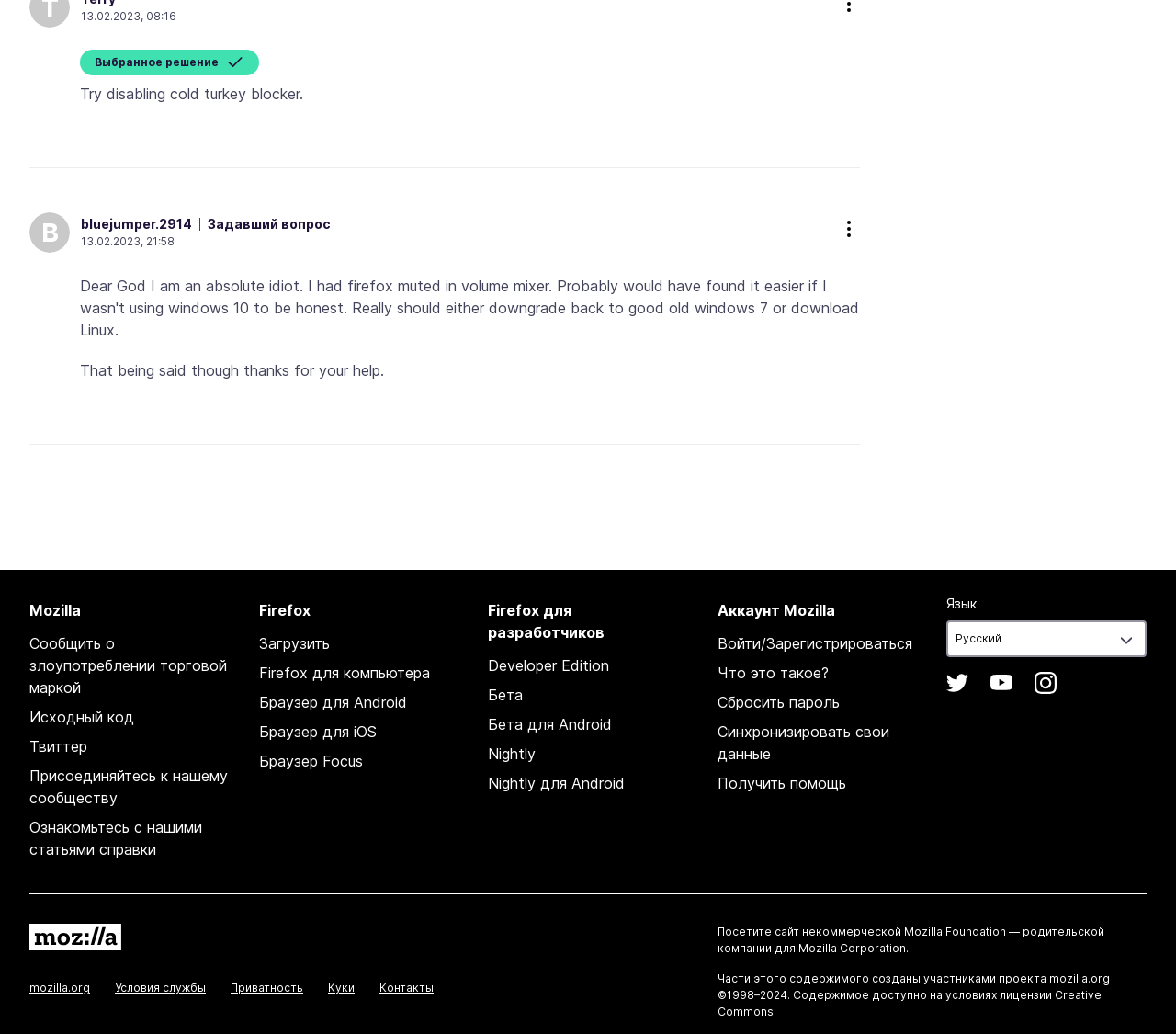Predict the bounding box of the UI element that fits this description: "Приватность".

[0.196, 0.948, 0.258, 0.962]